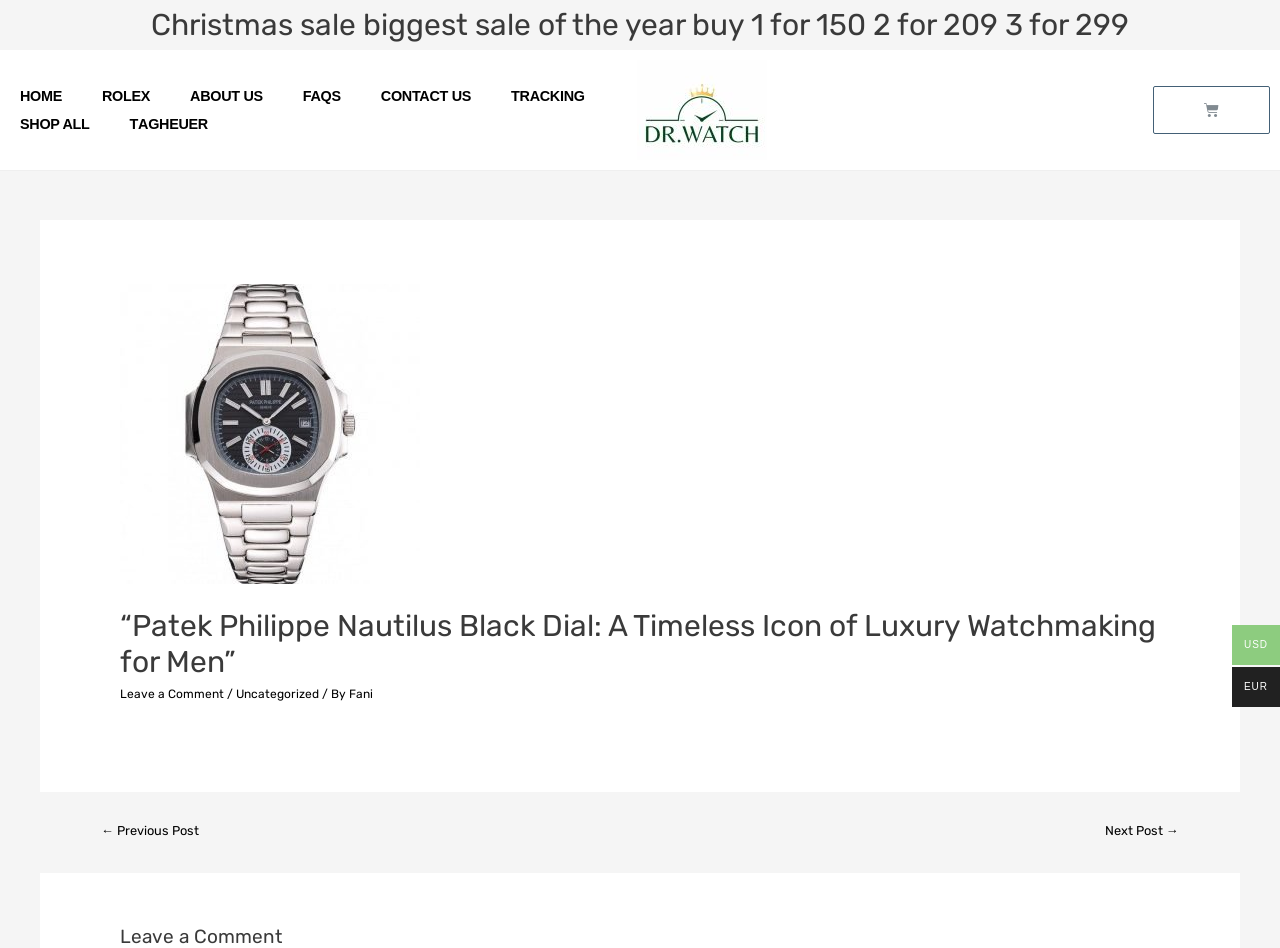Determine the main heading of the webpage and generate its text.

“Patek Philippe Nautilus Black Dial: A Timeless Icon of Luxury Watchmaking for Men”